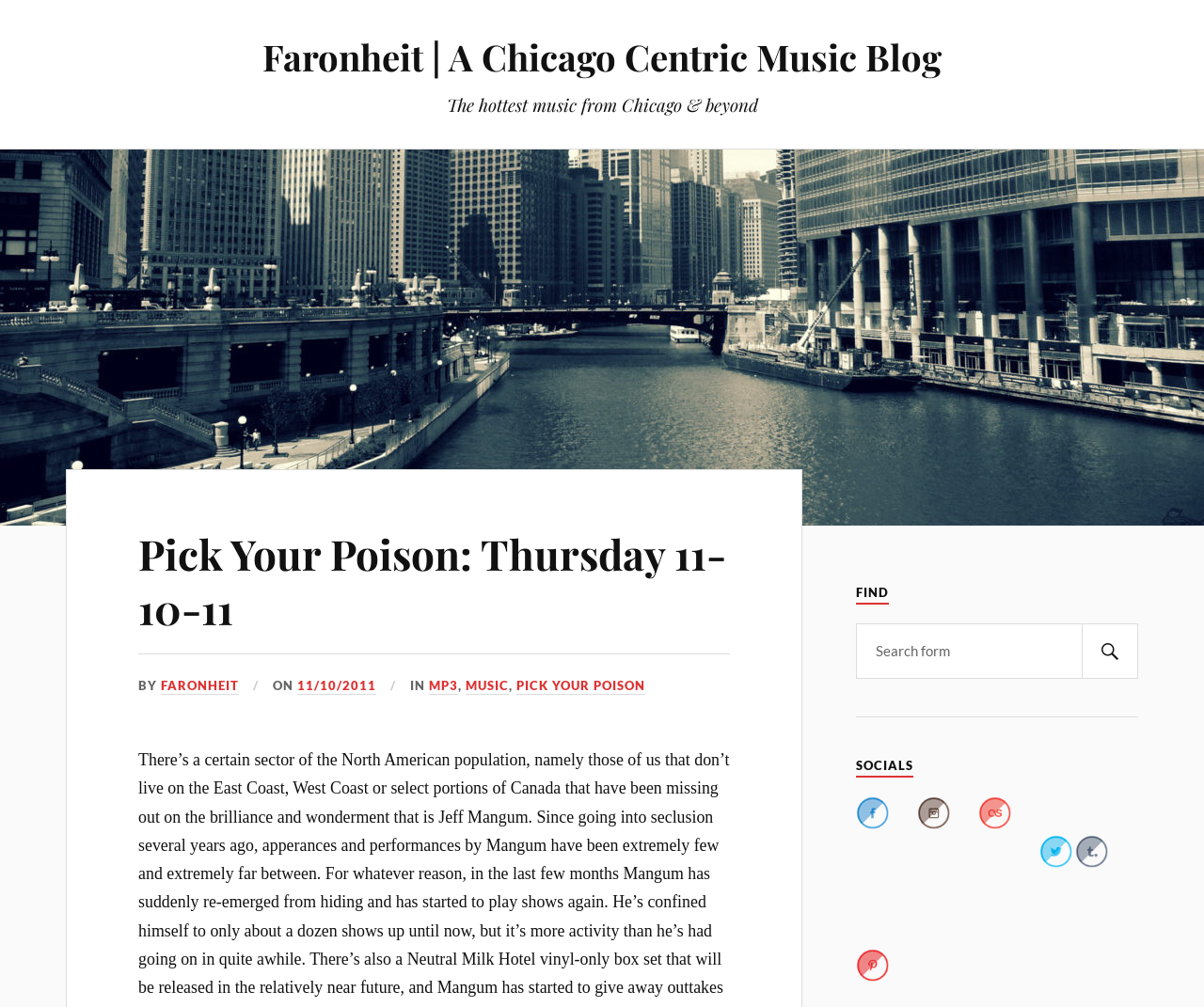Please identify the coordinates of the bounding box that should be clicked to fulfill this instruction: "Click the 'Twitter-Icon' link".

[0.863, 0.884, 0.891, 0.902]